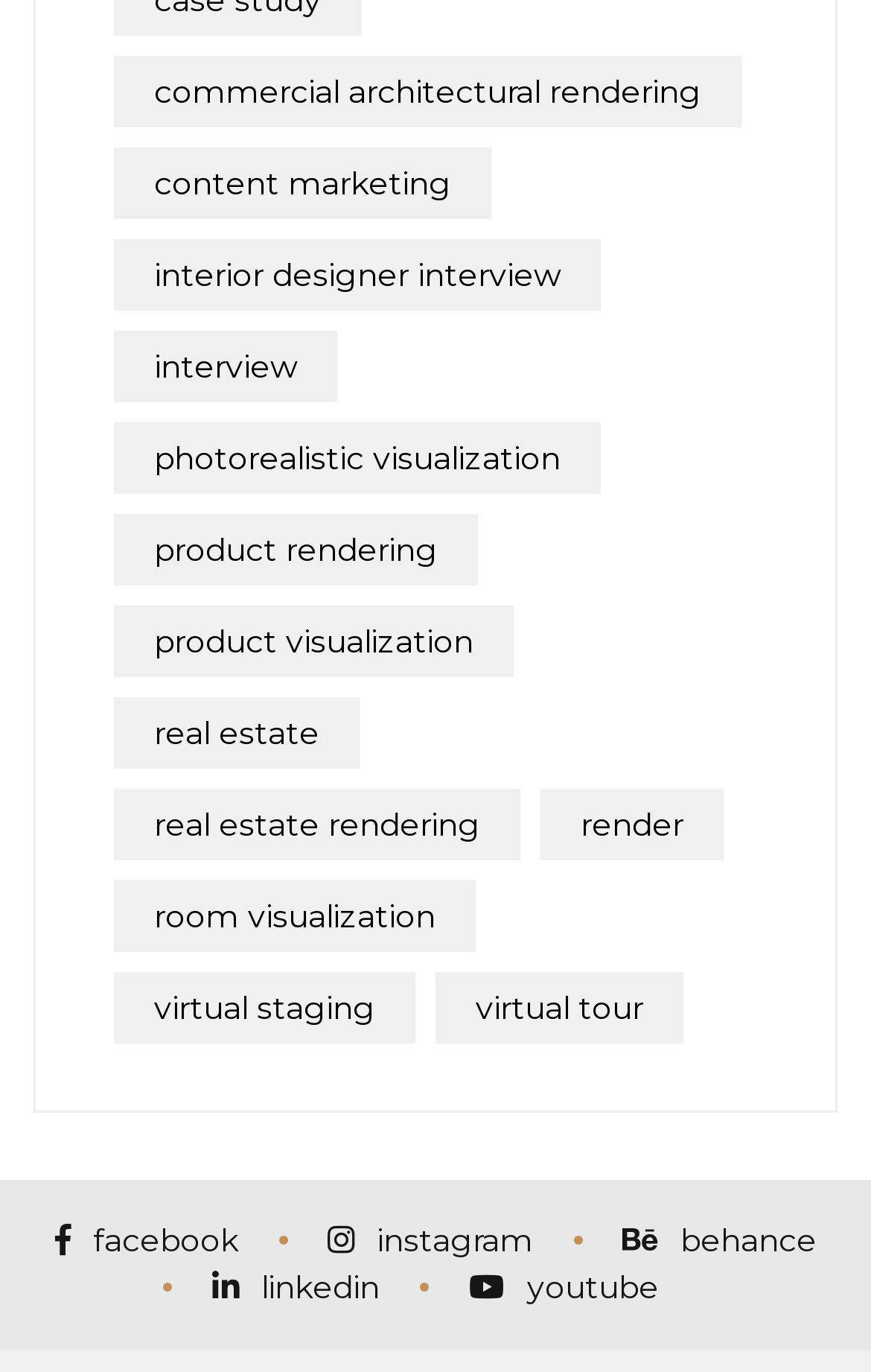What is the last link on the webpage?
Answer briefly with a single word or phrase based on the image.

youtube